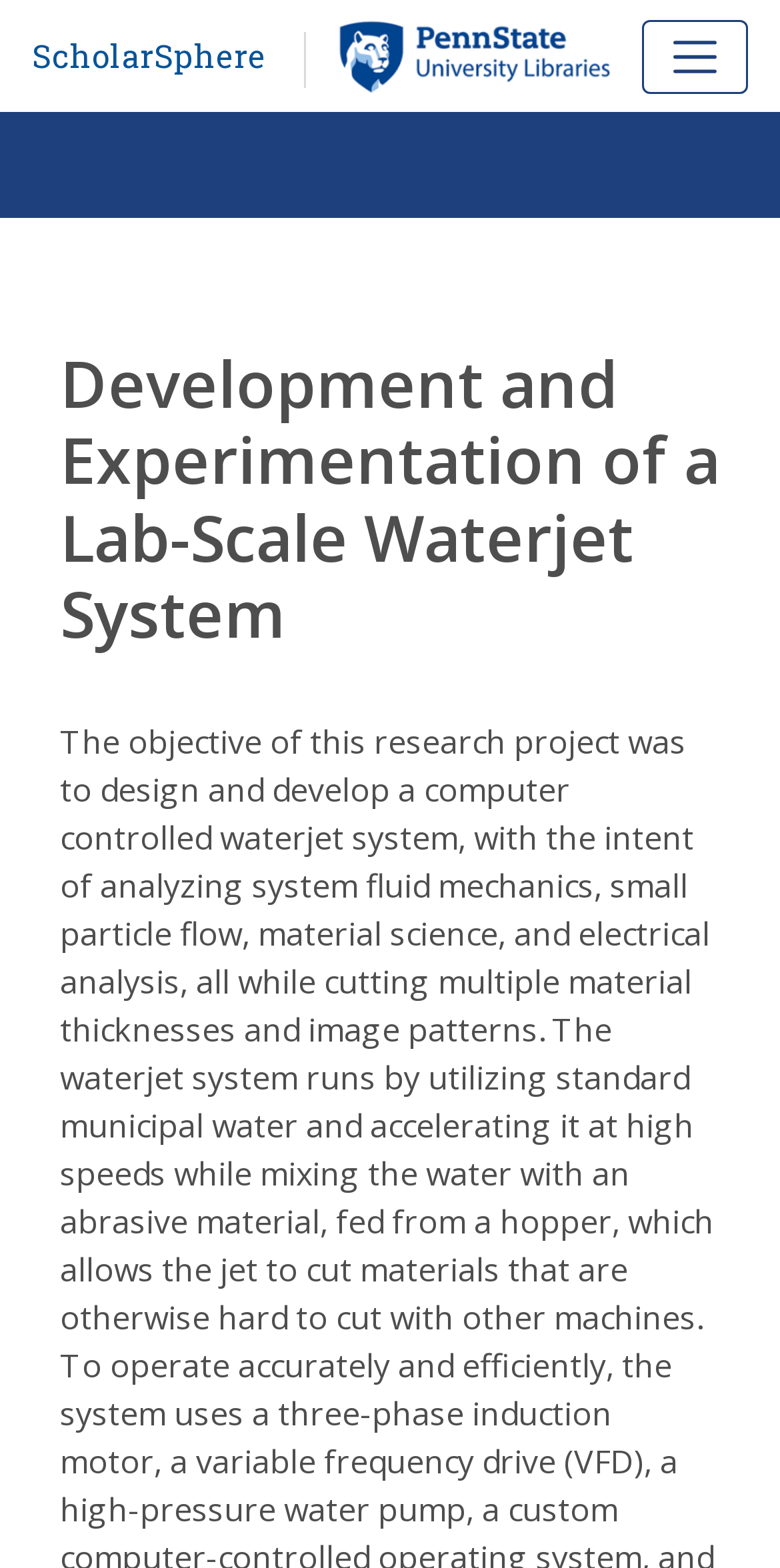Find the bounding box of the UI element described as follows: "parent_node: ScholarSphere aria-label="Toggle navigation"".

[0.823, 0.012, 0.959, 0.059]